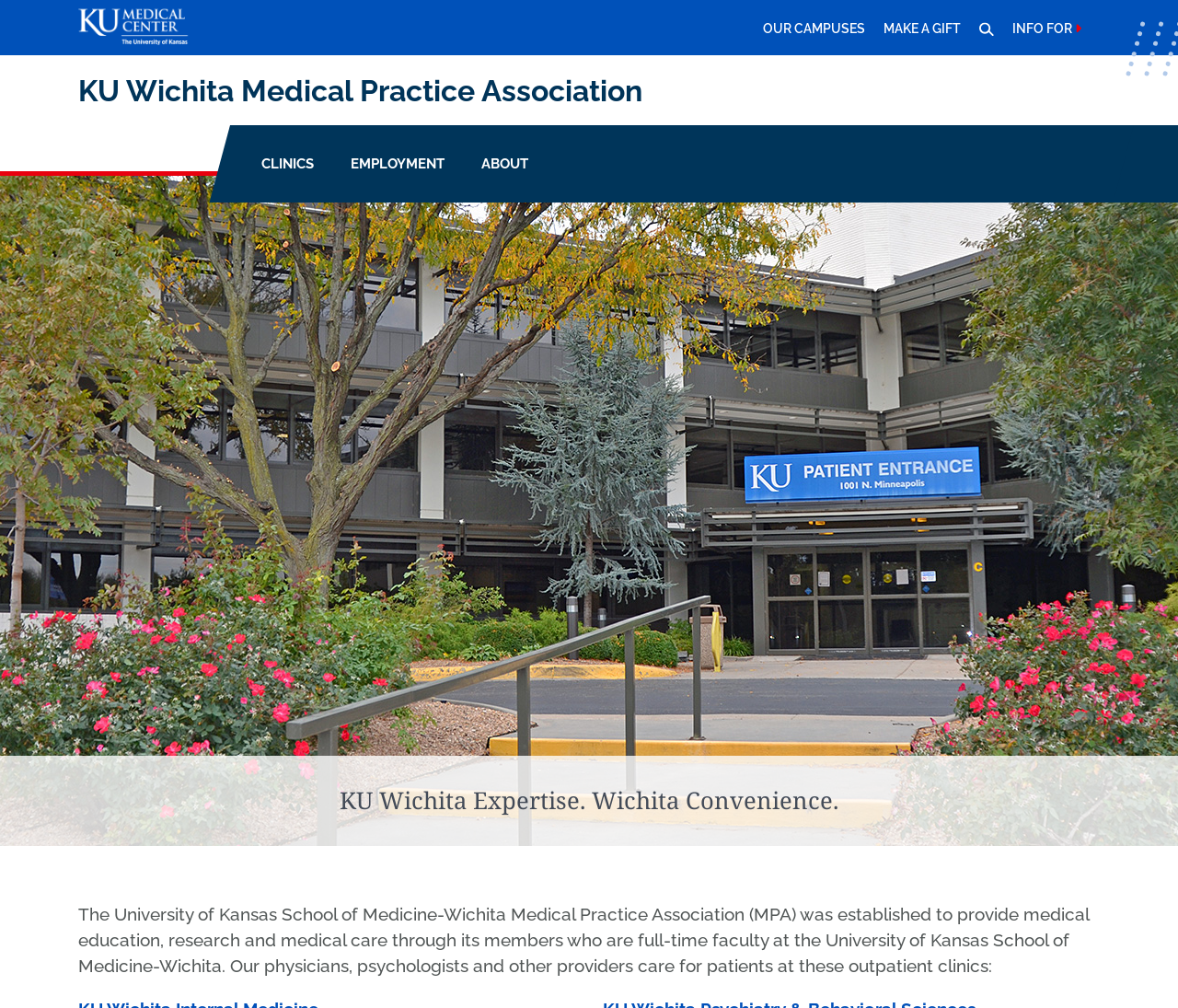Extract the top-level heading from the webpage and provide its text.

KU Wichita Medical Practice Association